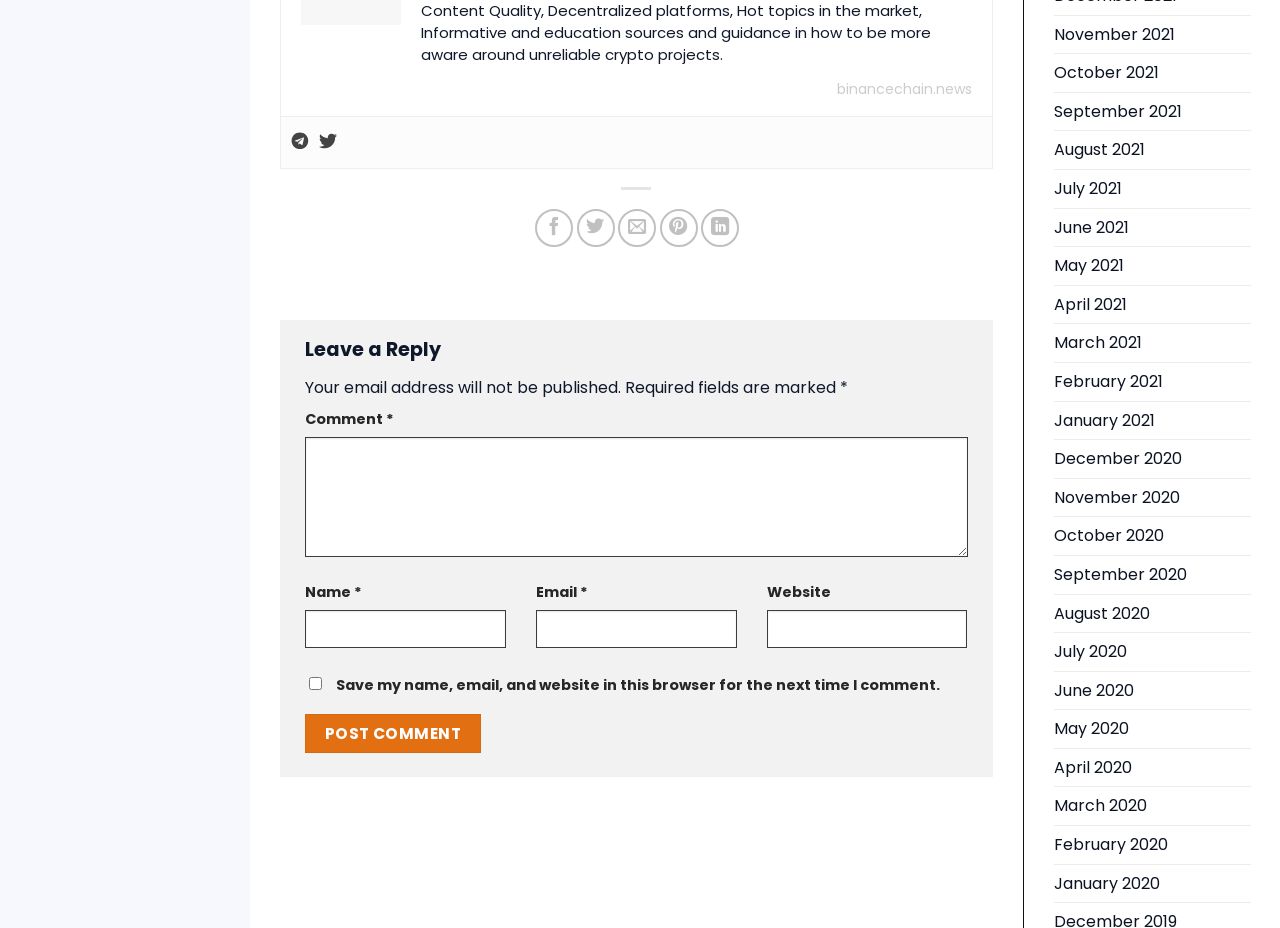How many social media links are available?
Refer to the screenshot and answer in one word or phrase.

5